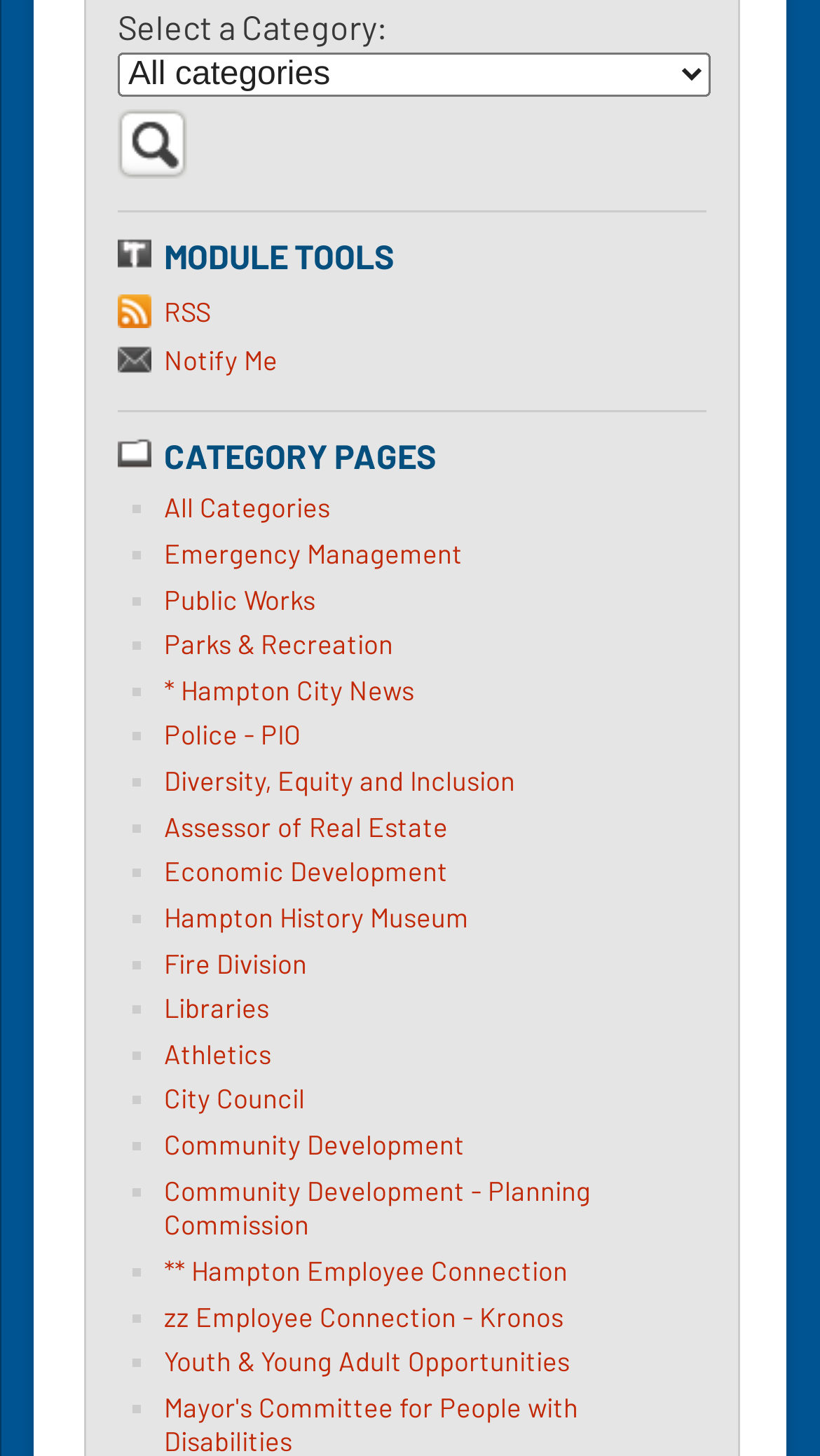What is the title of the region below the search button?
Look at the image and provide a detailed response to the question.

The region below the search button is titled 'MODULE TOOLS', as indicated by the heading element. This region likely contains tools and features related to modules.